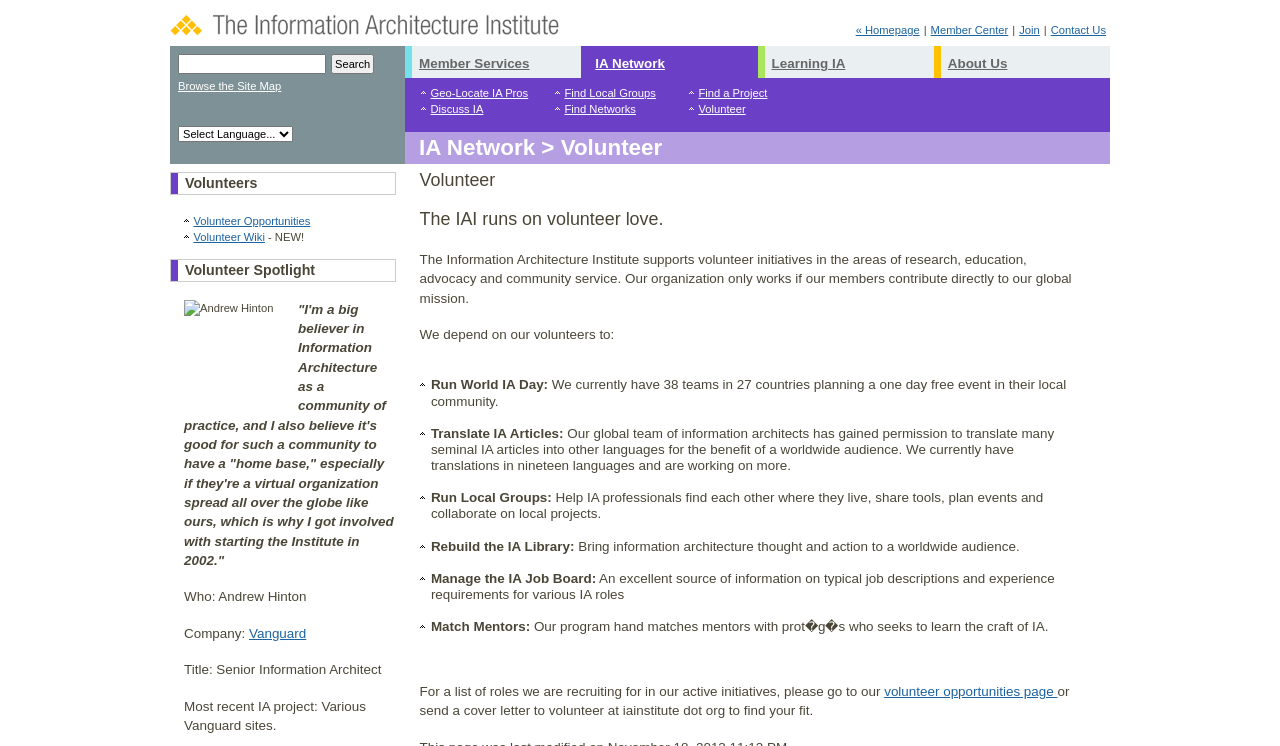Please specify the coordinates of the bounding box for the element that should be clicked to carry out this instruction: "View Volunteer Opportunities". The coordinates must be four float numbers between 0 and 1, formatted as [left, top, right, bottom].

[0.151, 0.288, 0.242, 0.304]